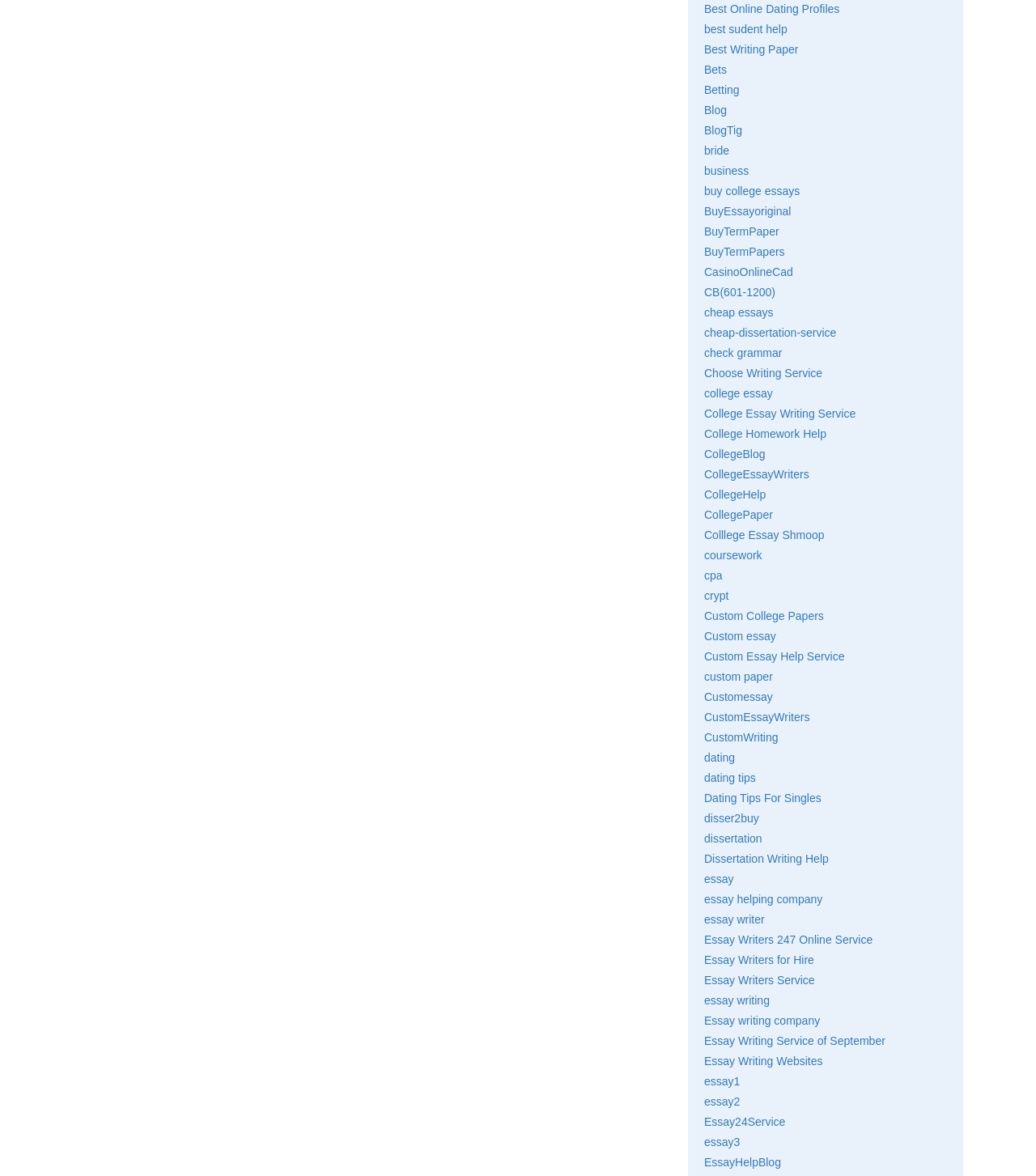Is there a link related to dating?
Examine the webpage screenshot and provide an in-depth answer to the question.

I found a link with the text 'Dating Tips For Singles' which suggests that there is a section on the webpage related to dating.